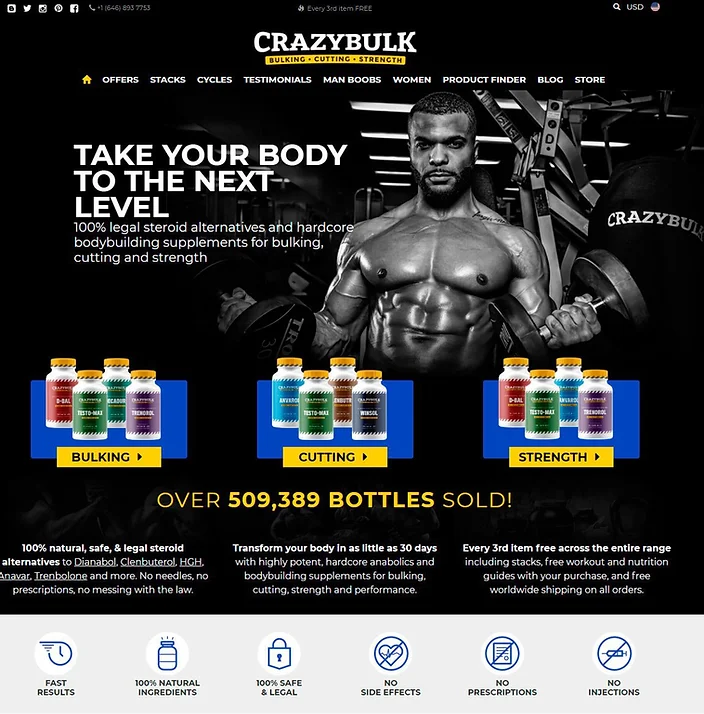Describe every significant element in the image thoroughly.

The image showcases a compelling header from the CrazyBulk website, emphasizing the brand's commitment to enhancing physical fitness through legal steroid alternatives. Dominating the scene is a muscular man engaged in a workout, highlighting the core themes of bulking, cutting, and strength training. The background features gym equipment, underscoring the fitness-focused environment.

Prominently displayed beneath the image are vibrant product bottles, categorized into "Bulking," "Cutting," and "Strength," suggesting a wide range of supplements aimed at various fitness goals. The caption also includes an impressive sales statistic: "Over 509,389 bottles sold!" This adds credibility and urgency, encouraging potential customers to join the ranks of satisfied users. Overall, the visual effectively conveys a powerful message about achieving fitness ambitions through the use of CrazyBulk's products.